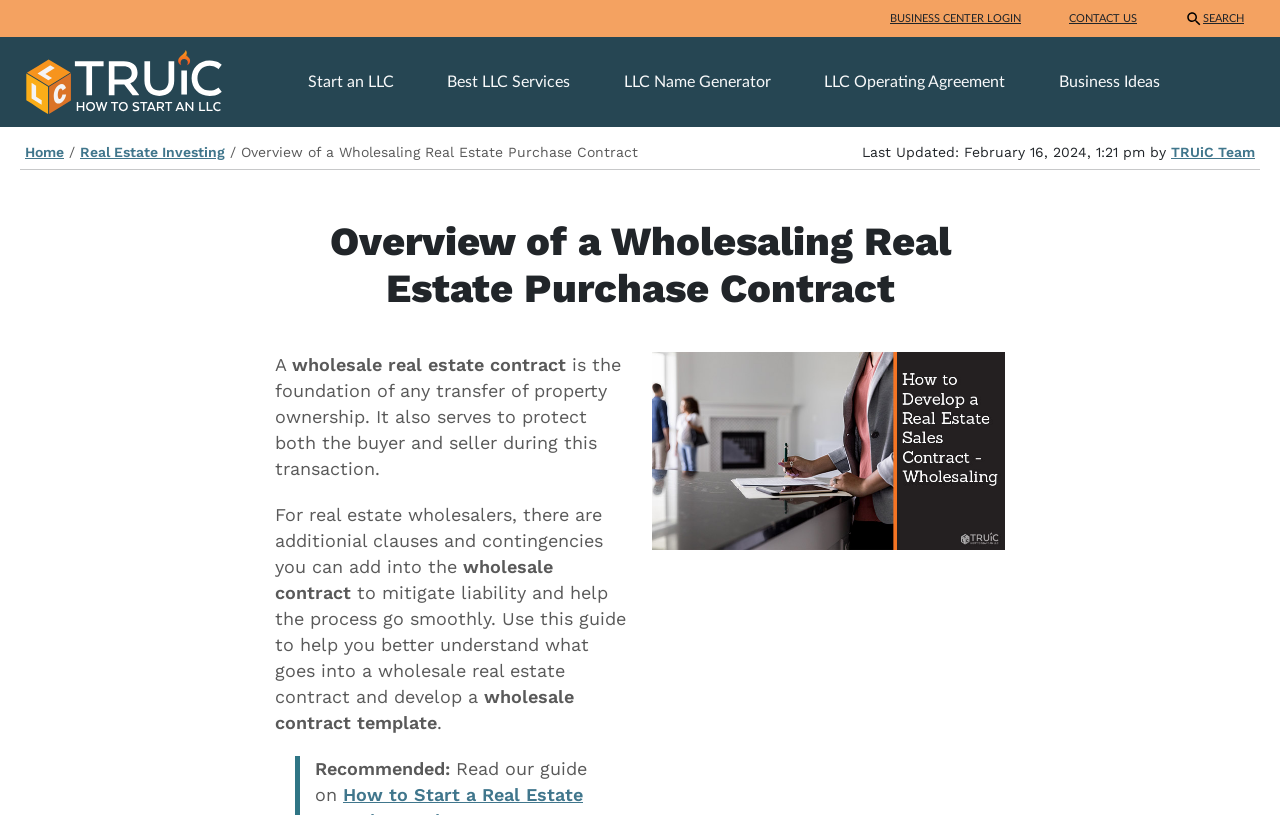Please determine the bounding box coordinates of the element to click on in order to accomplish the following task: "read about real estate investing". Ensure the coordinates are four float numbers ranging from 0 to 1, i.e., [left, top, right, bottom].

[0.062, 0.177, 0.176, 0.196]